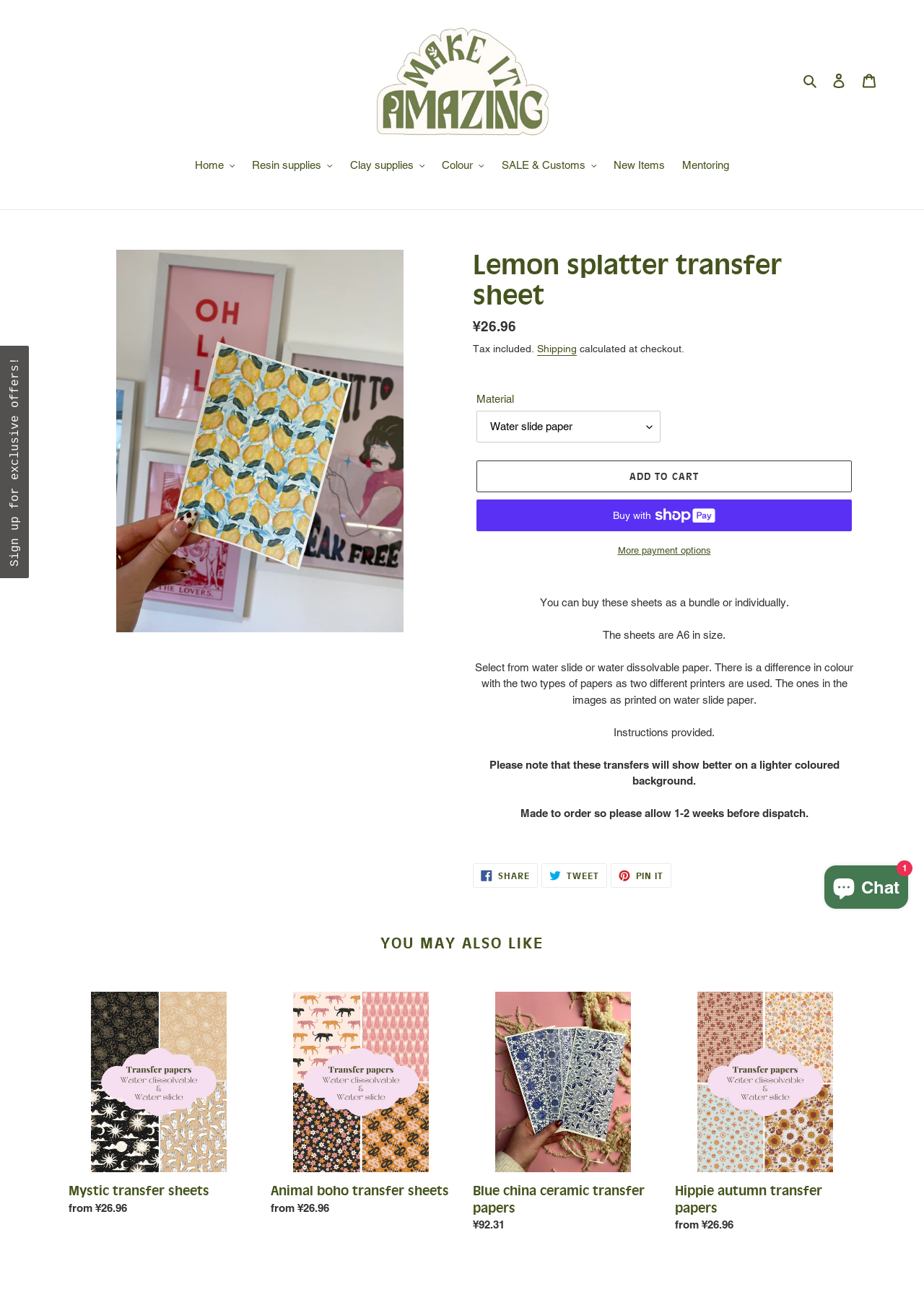Find the bounding box coordinates for the UI element whose description is: "京ICP备13028878号-6". The coordinates should be four float numbers between 0 and 1, in the format [left, top, right, bottom].

None